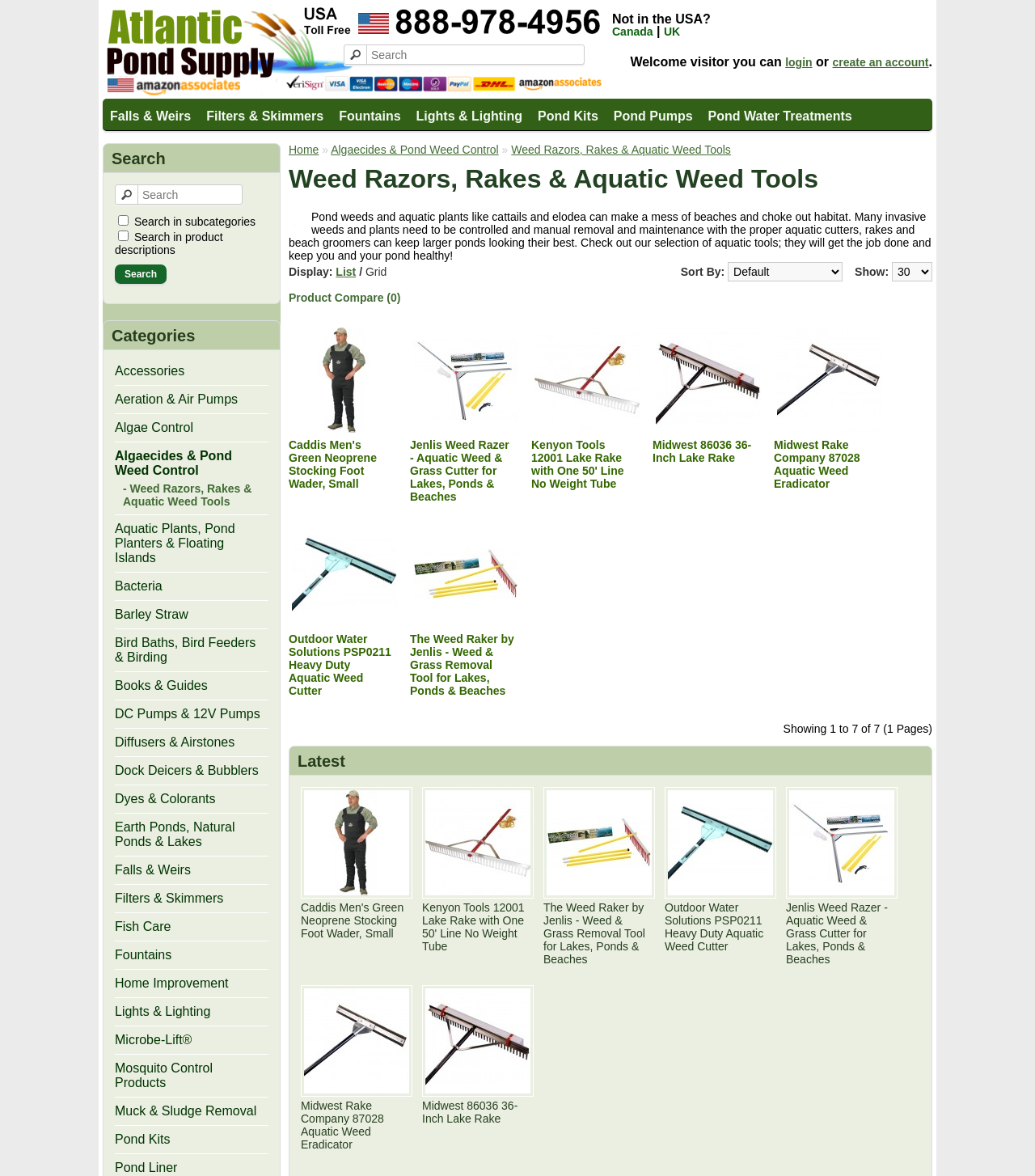Could you specify the bounding box coordinates for the clickable section to complete the following instruction: "Click the GAMES link"?

None